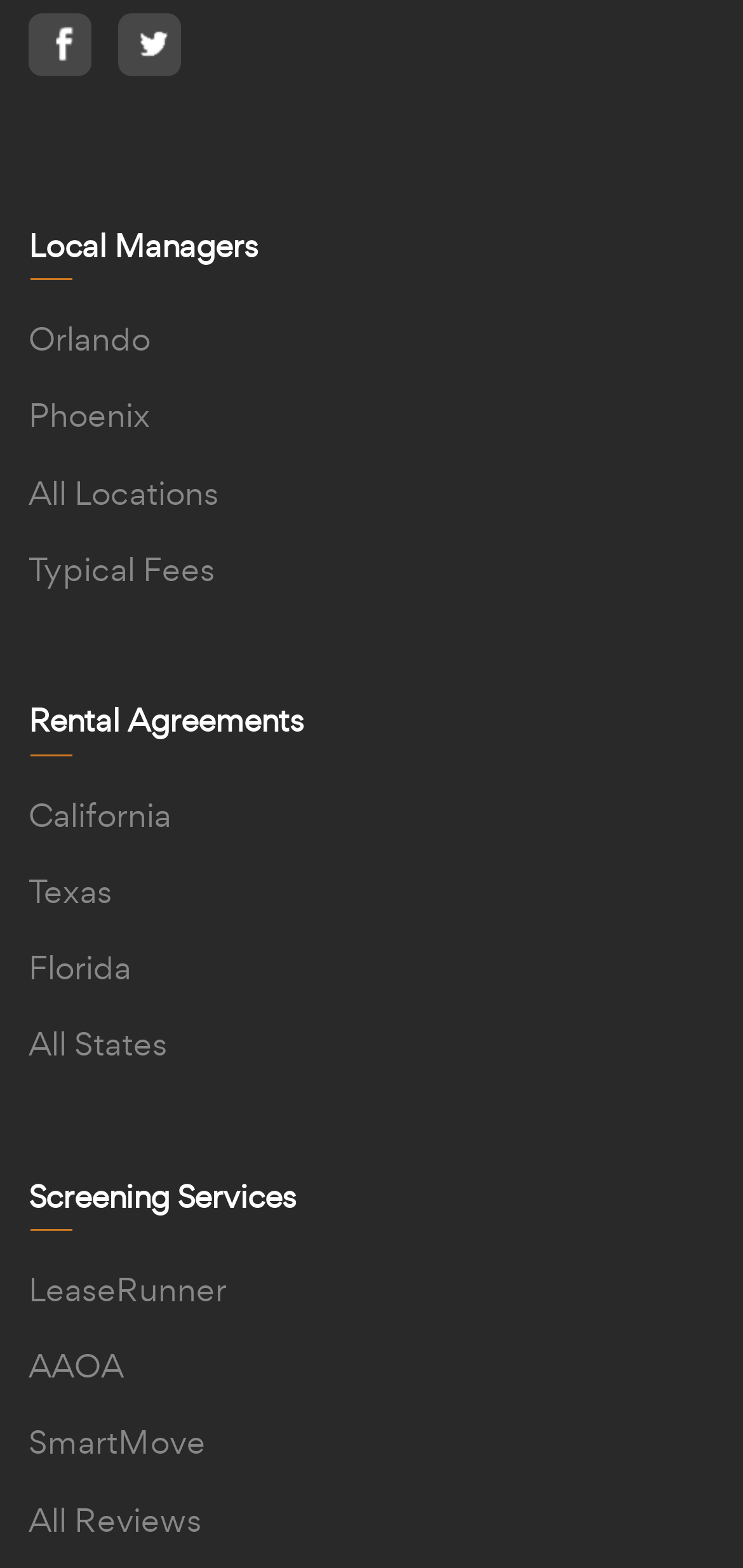Provide a one-word or brief phrase answer to the question:
What is the last link under 'Local Managers'?

All Locations